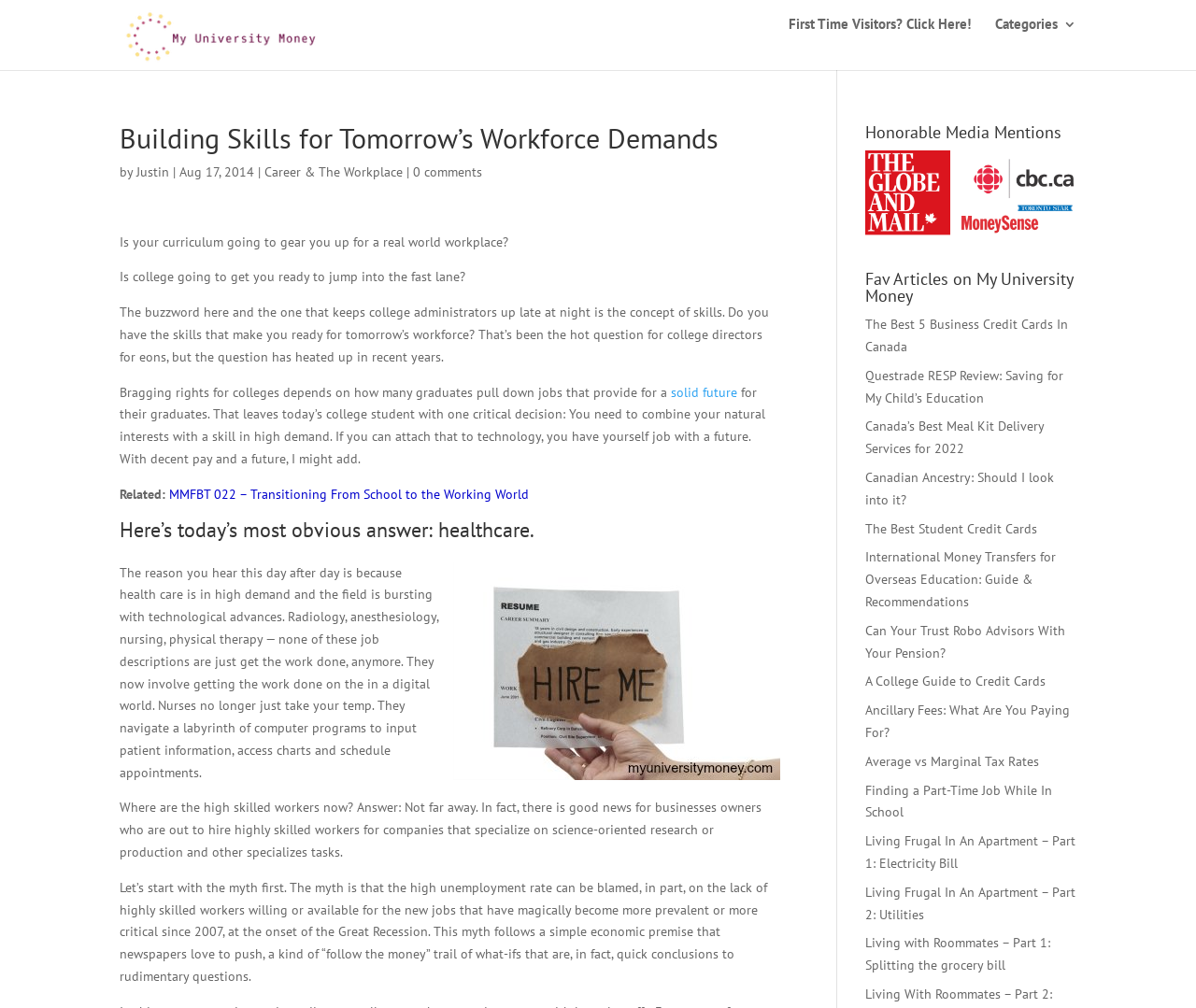What is the main skill mentioned in the article?
Please craft a detailed and exhaustive response to the question.

After reading the article, I found that the main skill mentioned is healthcare, as it is discussed in detail in the article, including its high demand and technological advances.